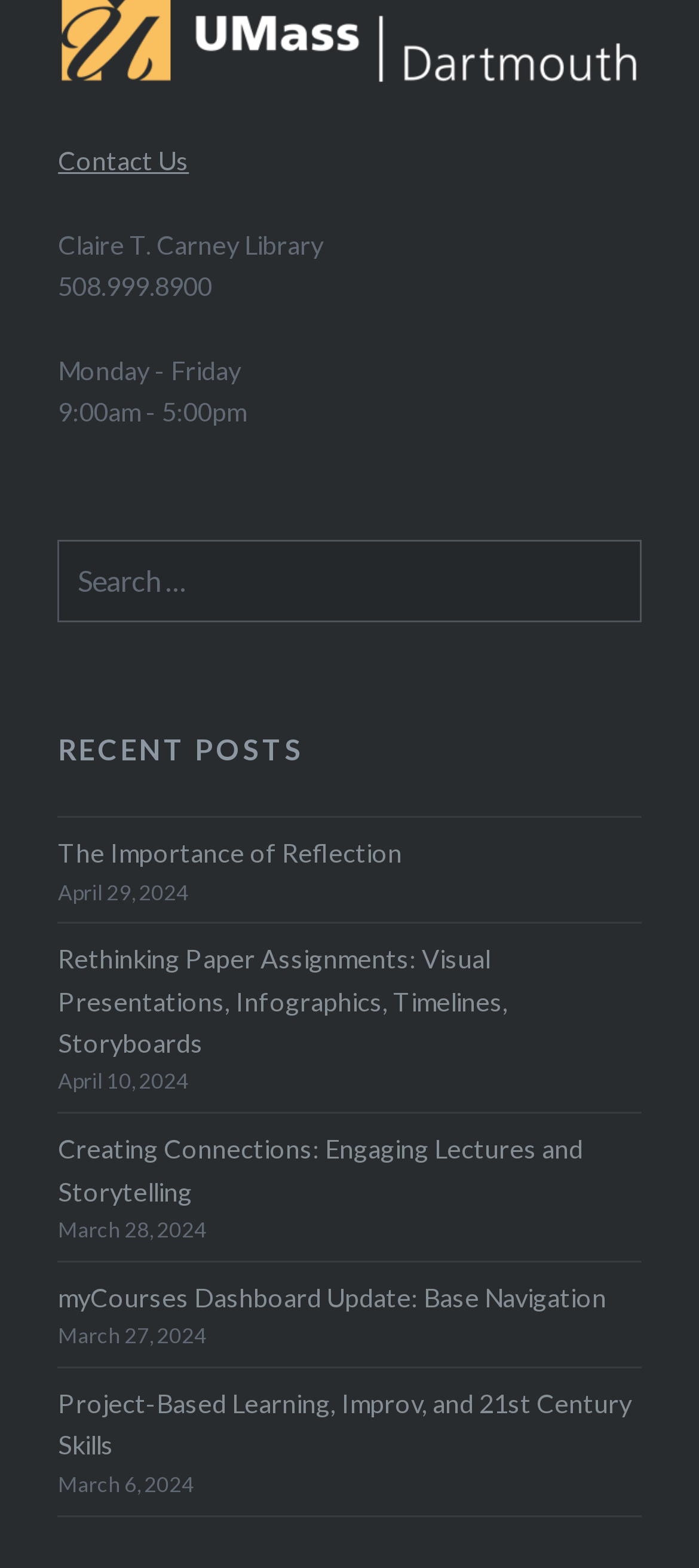Provide your answer to the question using just one word or phrase: What is the title of the first recent post?

The Importance of Reflection